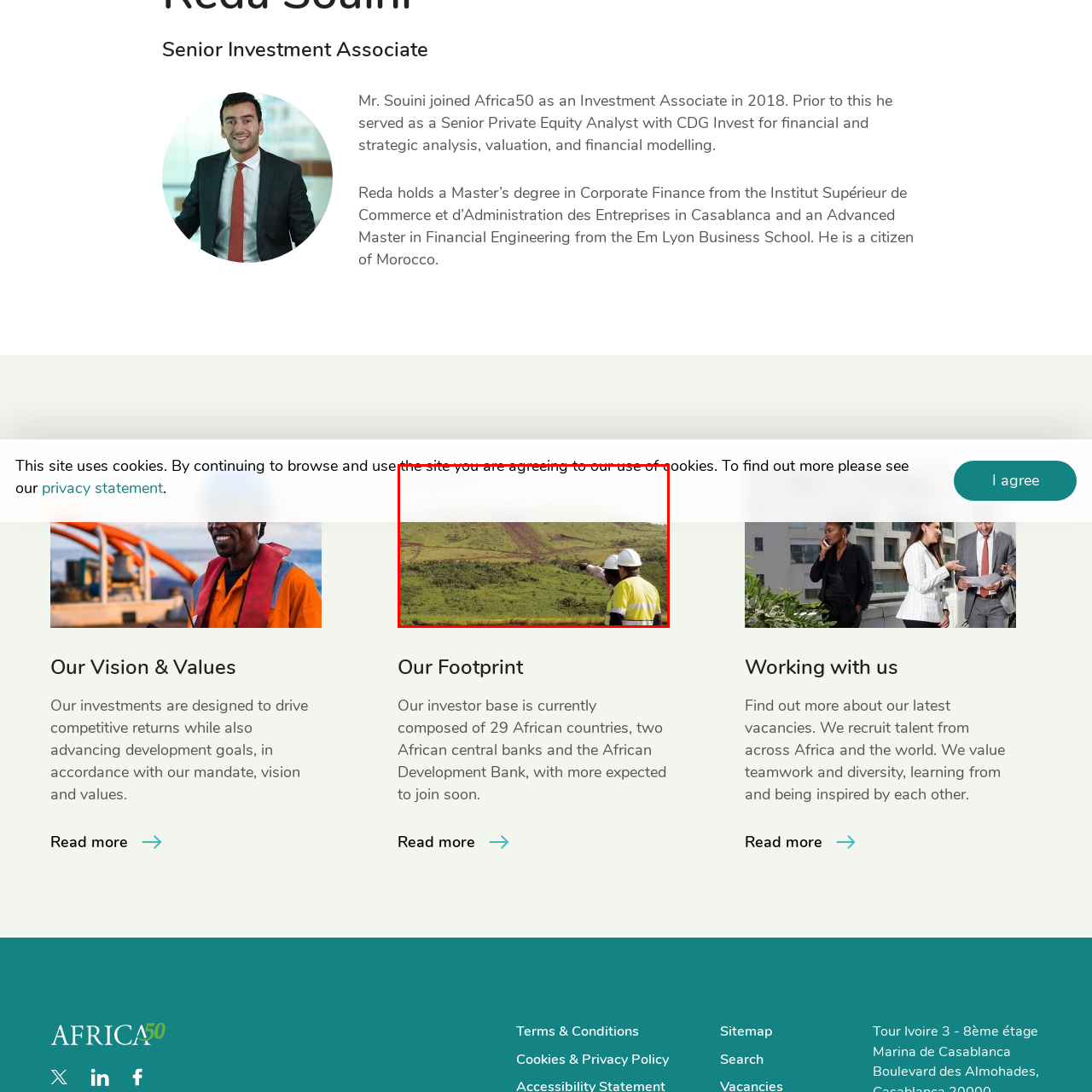Describe in detail what you see in the image highlighted by the red border.

The image depicts two individuals wearing safety helmets and reflective vests, engaged in a discussion while observing a lush green landscape. One person is pointing towards a specific area, indicating a focus on development or construction activities on the site, which appears to be part of a larger infrastructure project. The backdrop features rolling hills, showcasing the natural terrain that is likely part of the investment initiatives by Africa50 aimed at enhancing infrastructure across the continent. This visual captures the essence of collaboration and strategic planning in investment projects.